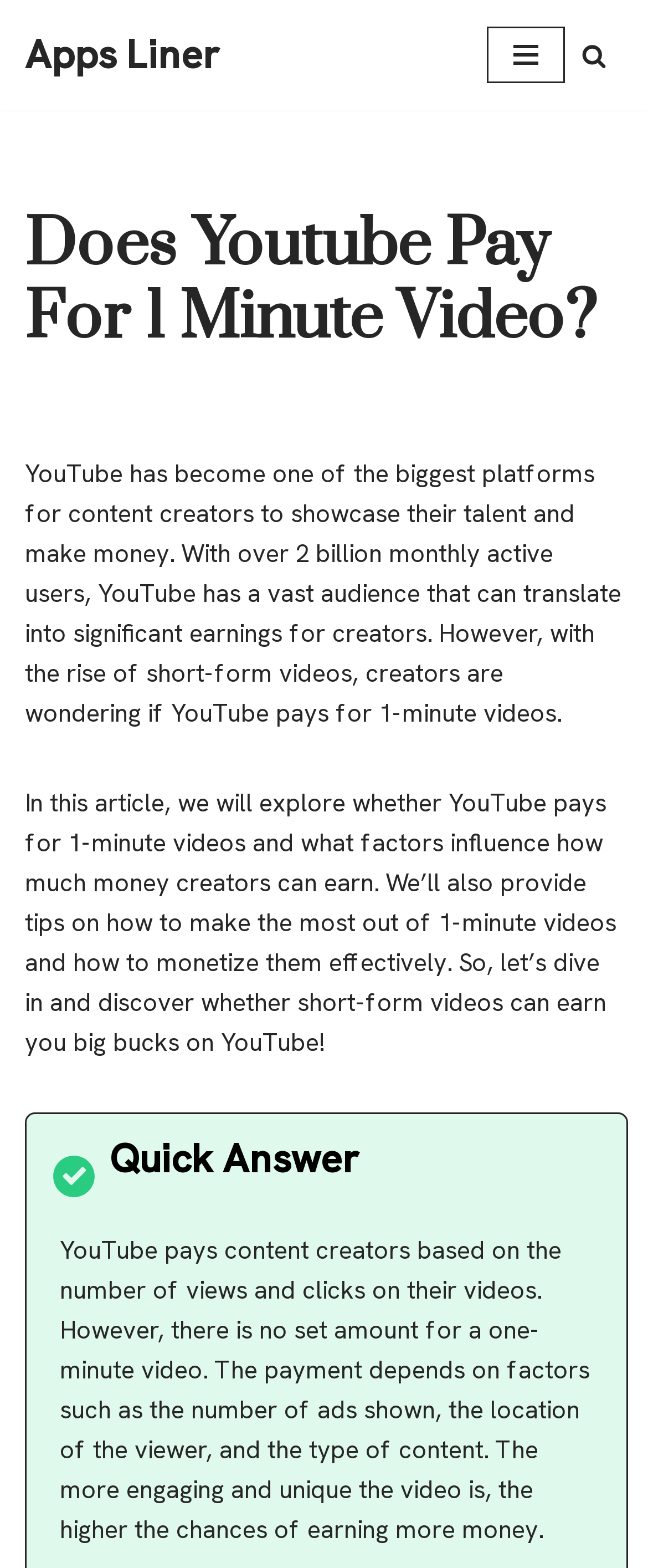Find and generate the main title of the webpage.

Does Youtube Pay For 1 Minute Video?